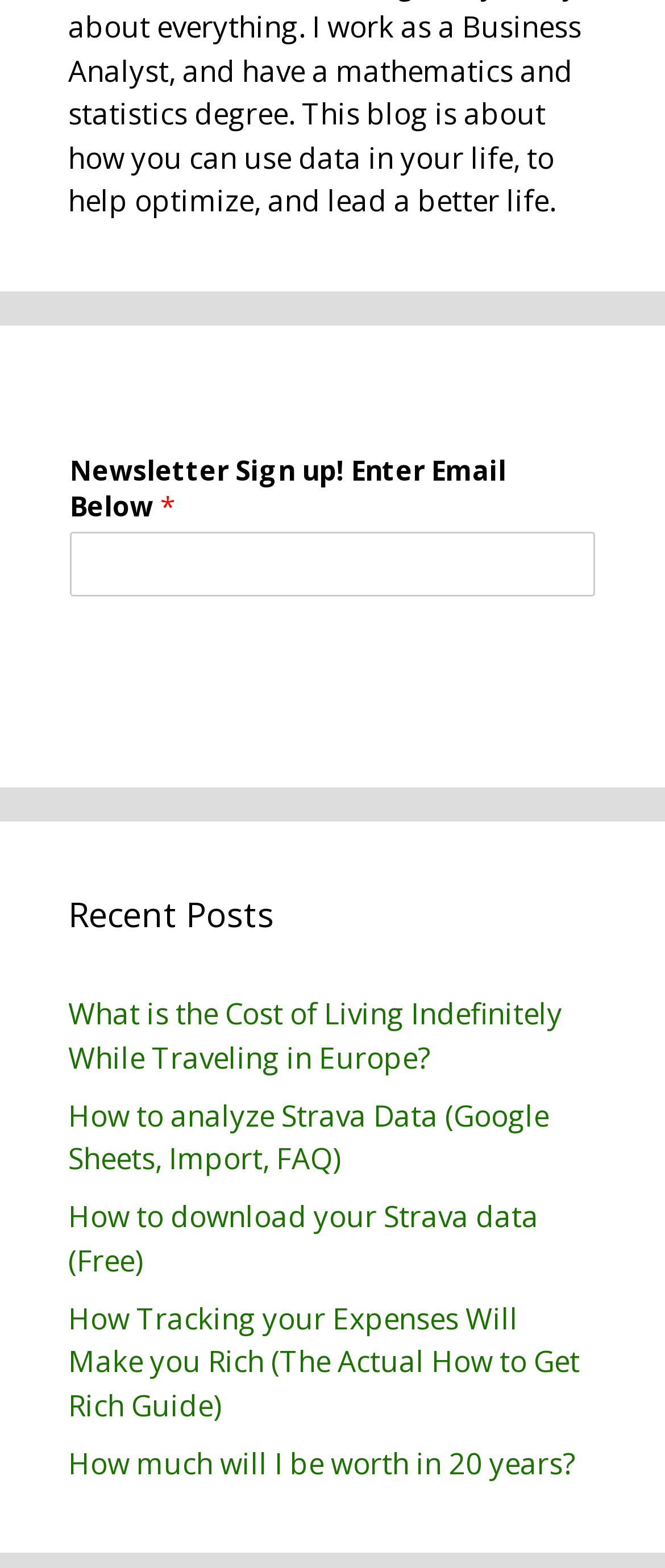Provide the bounding box coordinates of the HTML element described as: "Submit". The bounding box coordinates should be four float numbers between 0 and 1, i.e., [left, top, right, bottom].

[0.103, 0.404, 0.251, 0.431]